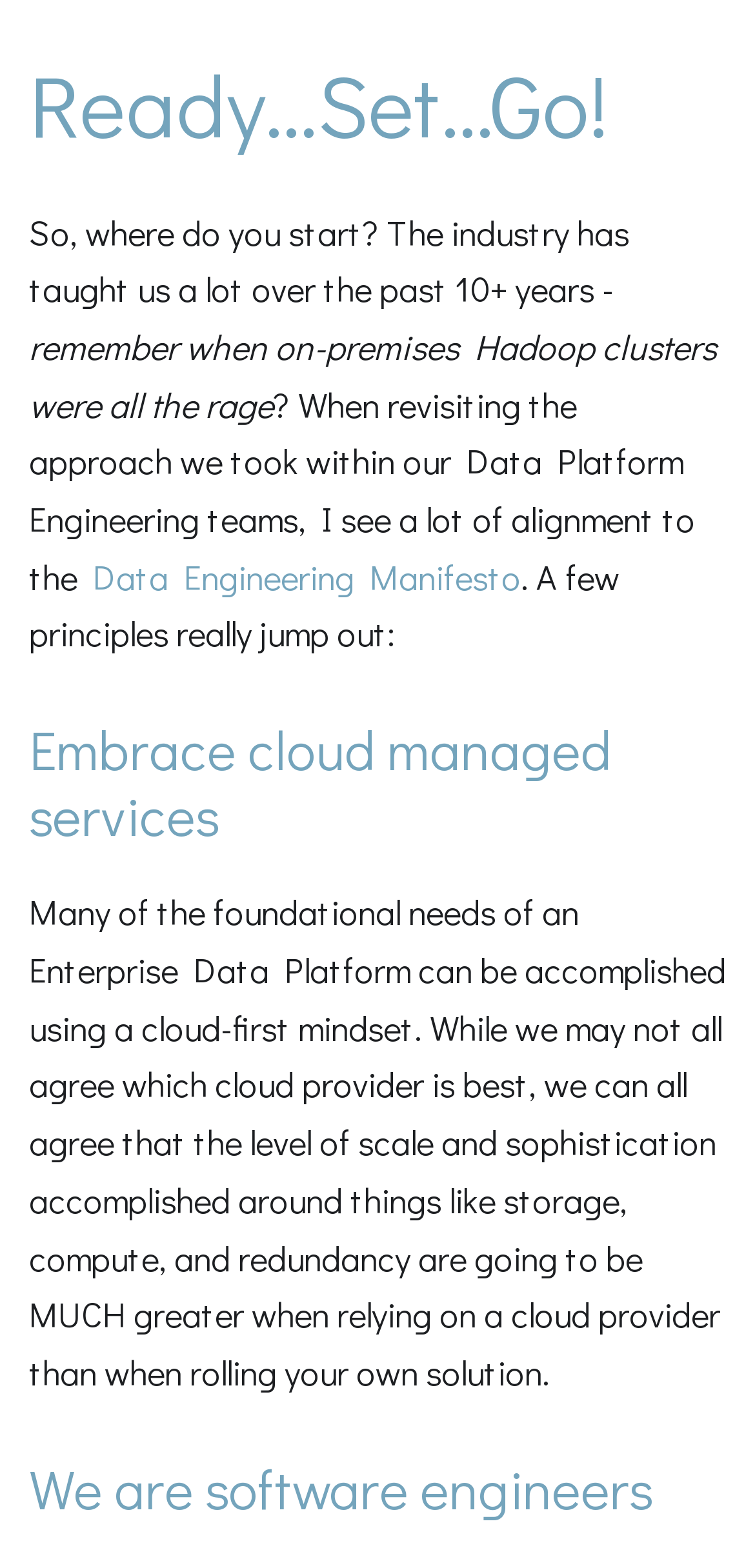Find the bounding box coordinates for the element described here: "Data Engineering Manifesto".

[0.123, 0.353, 0.69, 0.382]